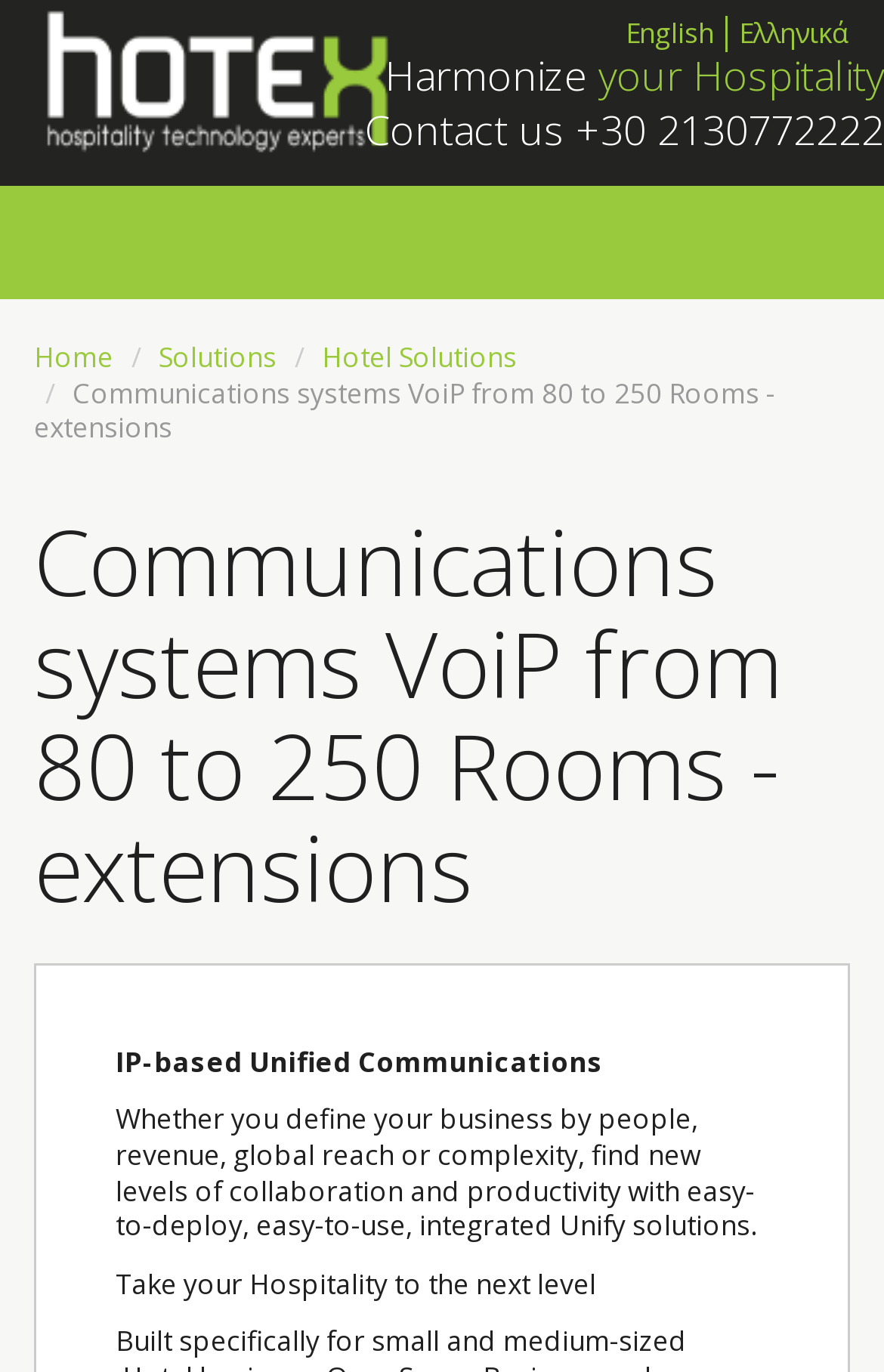Identify the main title of the webpage and generate its text content.

Communications systems VoiP from 80 to 250 Rooms - extensions